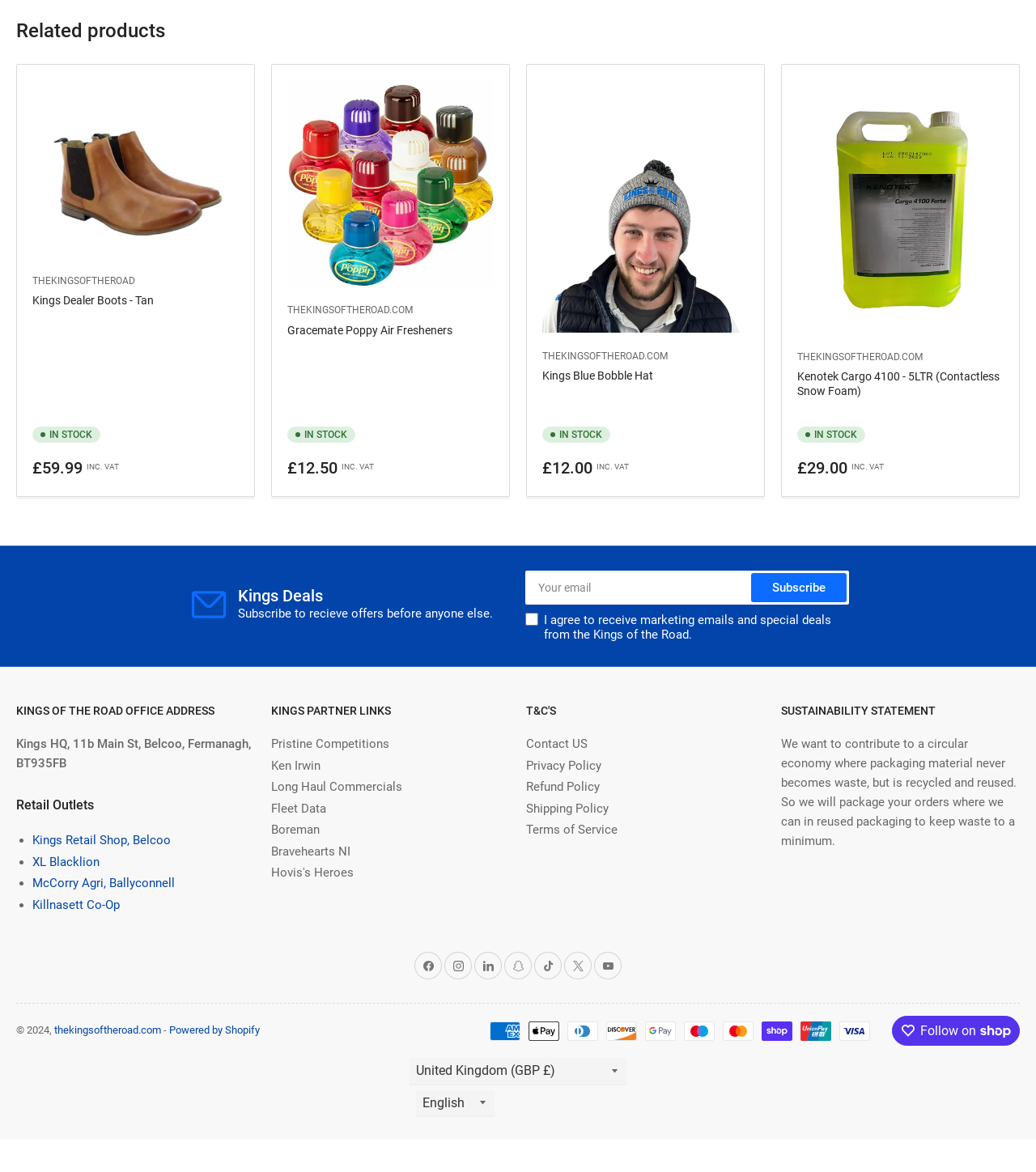Provide the bounding box coordinates for the area that should be clicked to complete the instruction: "Check the Kings of the Road office address".

[0.016, 0.656, 0.242, 0.685]